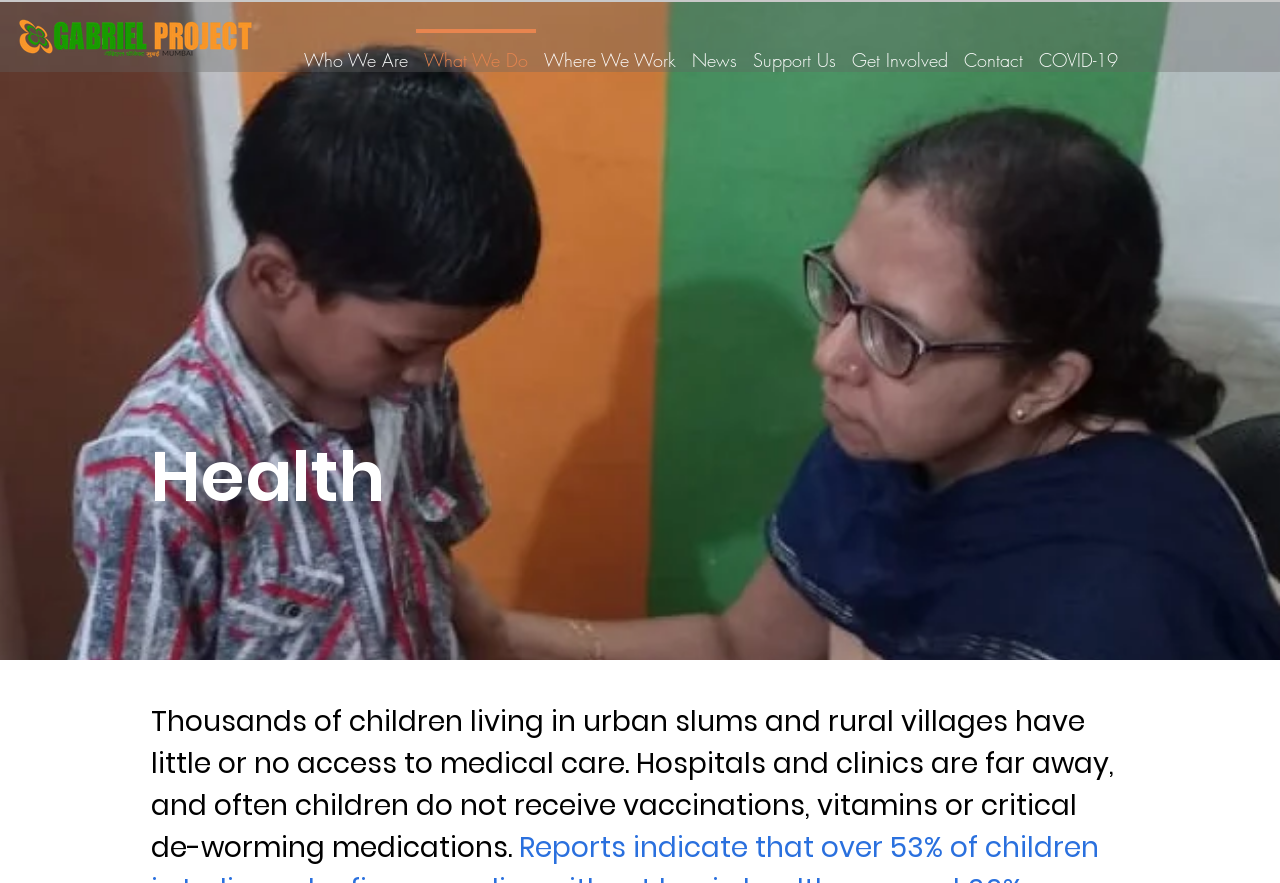Is there a logo on the webpage?
Answer the question with a single word or phrase, referring to the image.

Yes